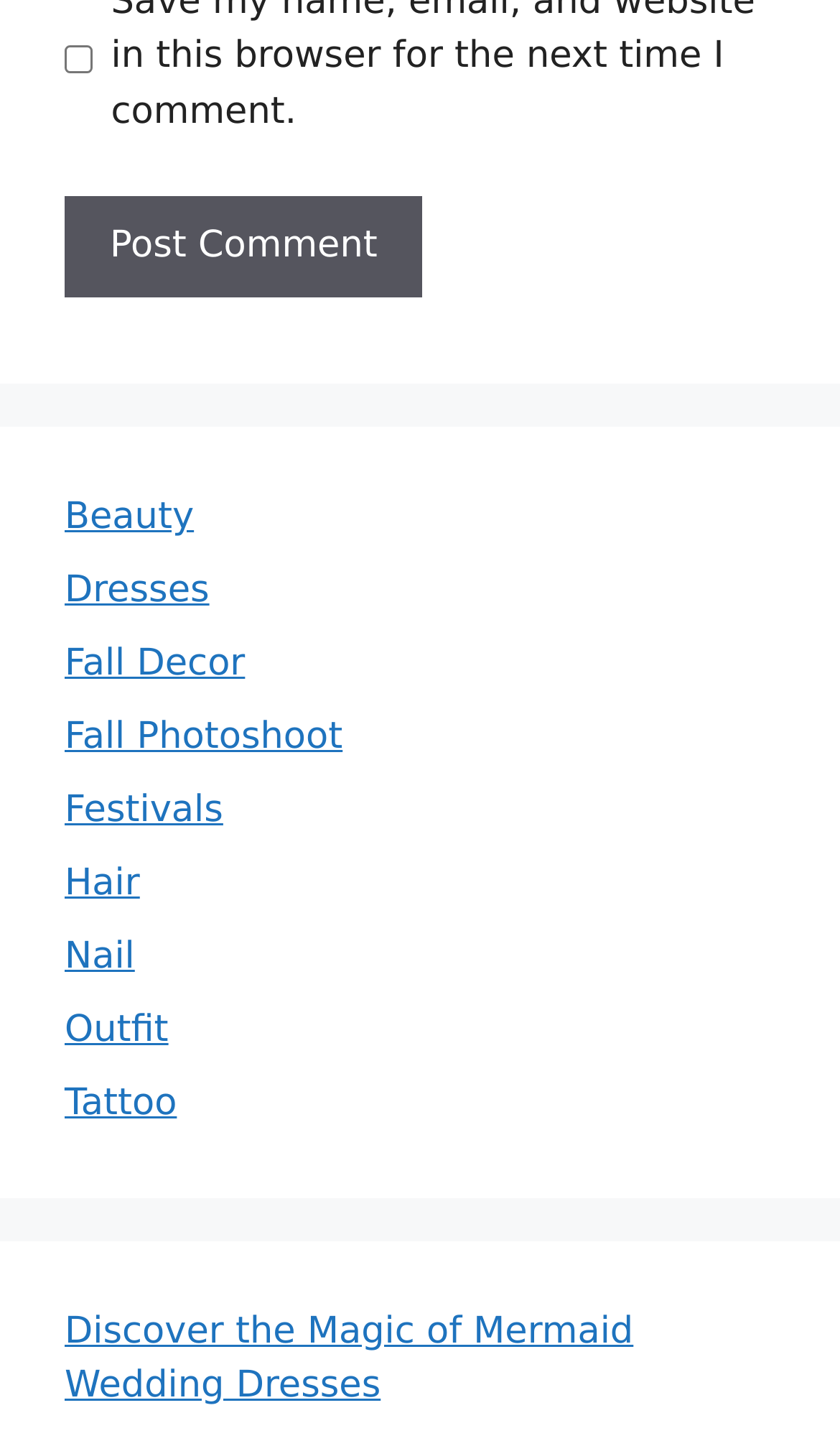Please identify the bounding box coordinates of the clickable area that will allow you to execute the instruction: "Read about Mermaid Wedding Dresses".

[0.077, 0.909, 0.754, 0.977]